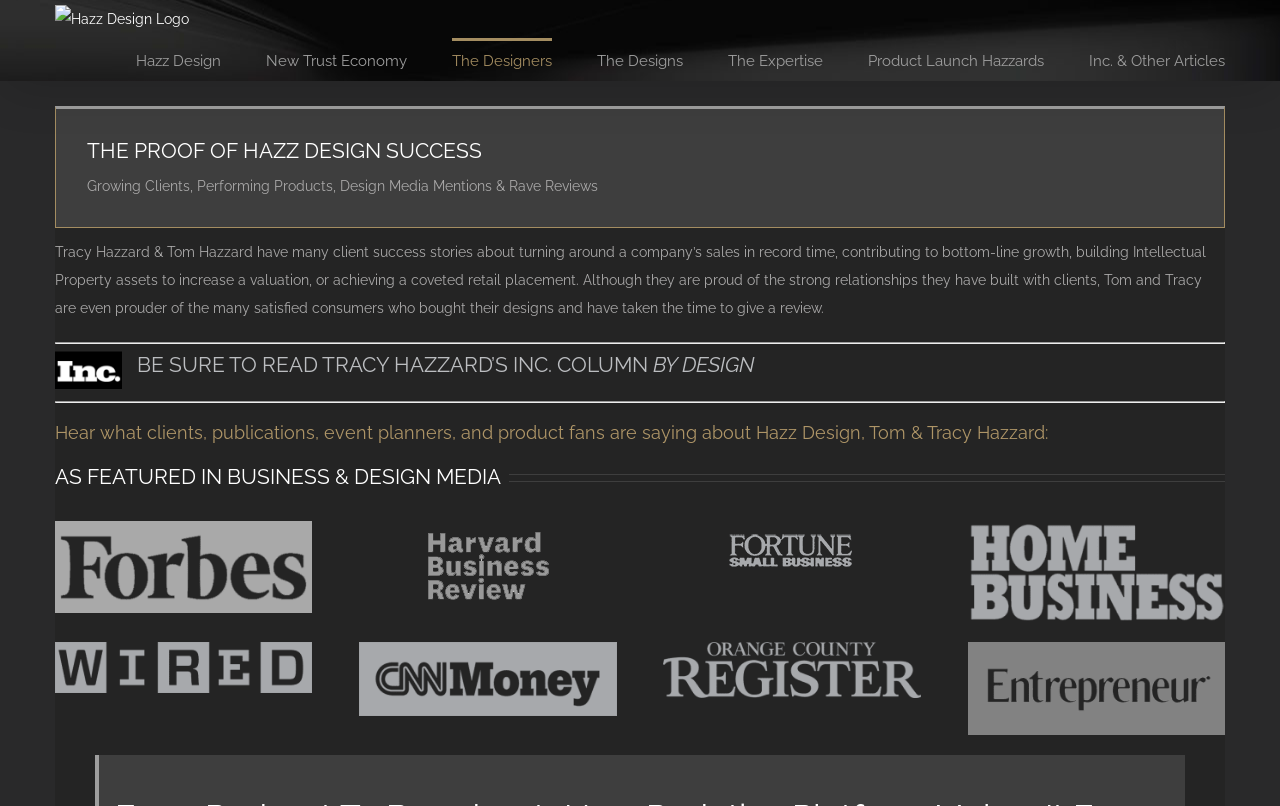How many images are featured in the 'AS FEATURED IN BUSINESS & DESIGN MEDIA' section?
Carefully analyze the image and provide a thorough answer to the question.

The 'AS FEATURED IN BUSINESS & DESIGN MEDIA' section features 6 images, which are logos or icons from various publications and media outlets, including Forbes, Harvard Business Review, Fortune Small Business, Home Business, Wired Magazine, and CNN Money.